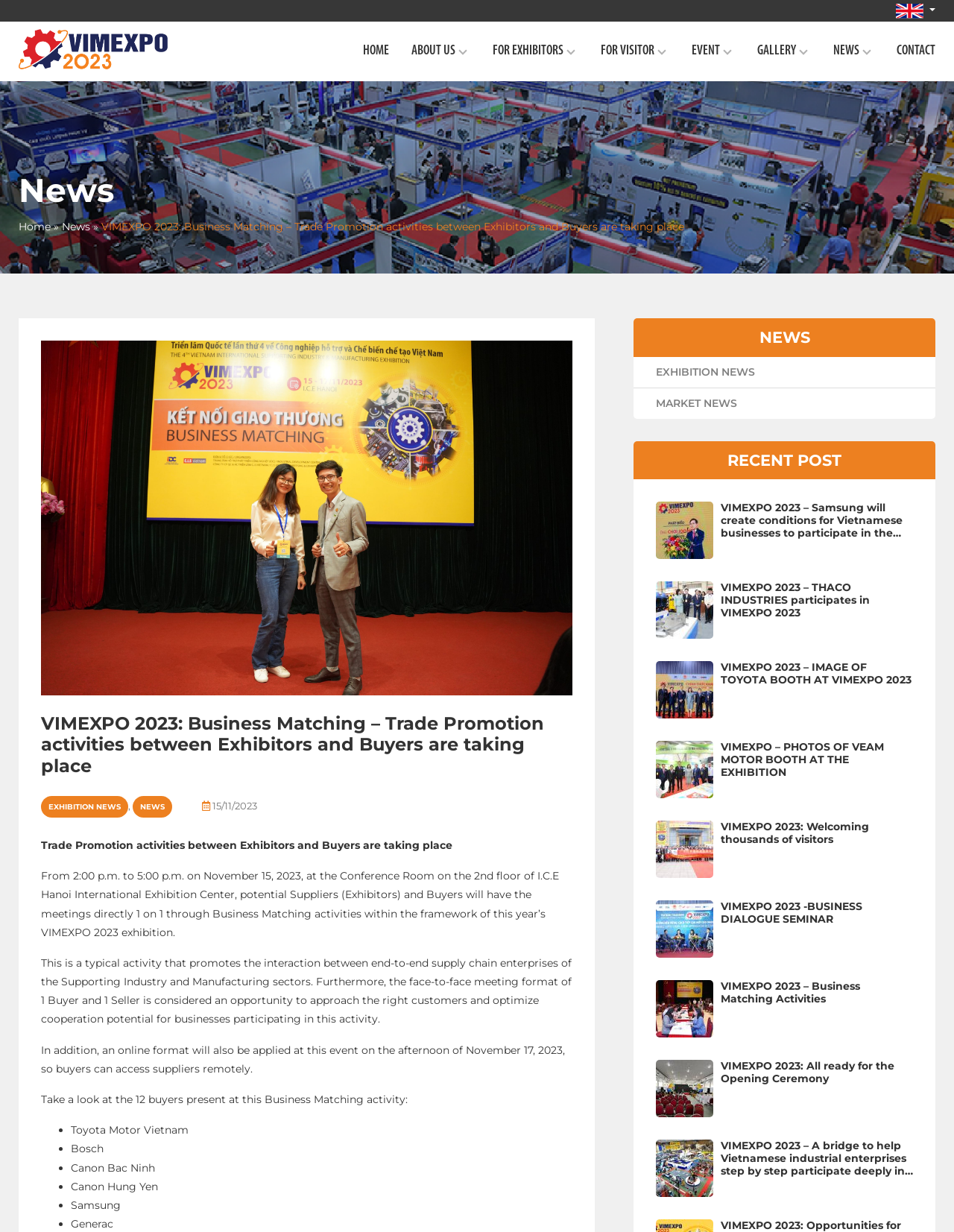What is the format of the Business Matching activity on November 17, 2023?
Based on the screenshot, give a detailed explanation to answer the question.

According to the webpage, an online format will also be applied at this event on the afternoon of November 17, 2023, so buyers can access suppliers remotely.